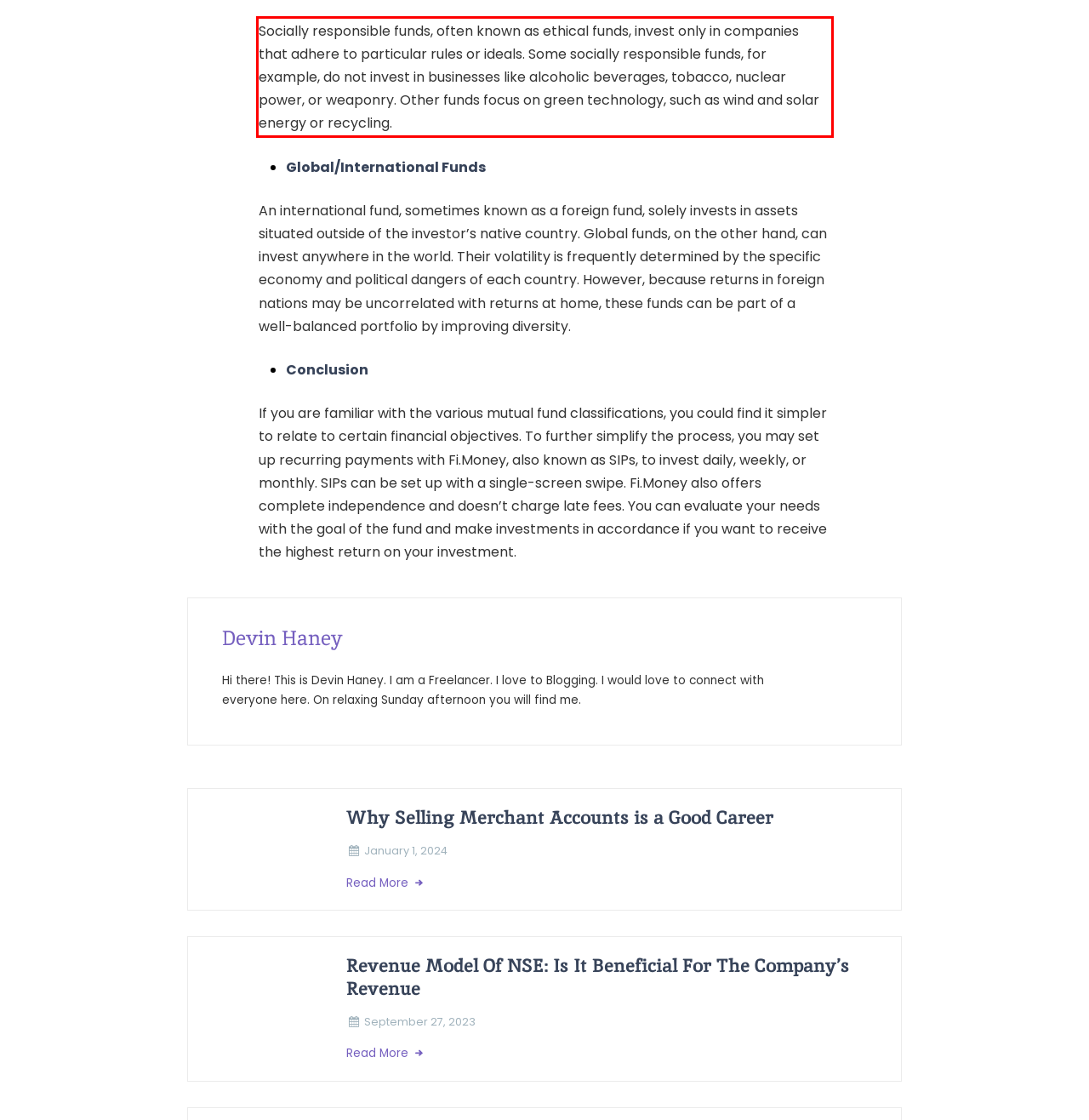Using OCR, extract the text content found within the red bounding box in the given webpage screenshot.

Socially responsible funds, often known as ethical funds, invest only in companies that adhere to particular rules or ideals. Some socially responsible funds, for example, do not invest in businesses like alcoholic beverages, tobacco, nuclear power, or weaponry. Other funds focus on green technology, such as wind and solar energy or recycling.